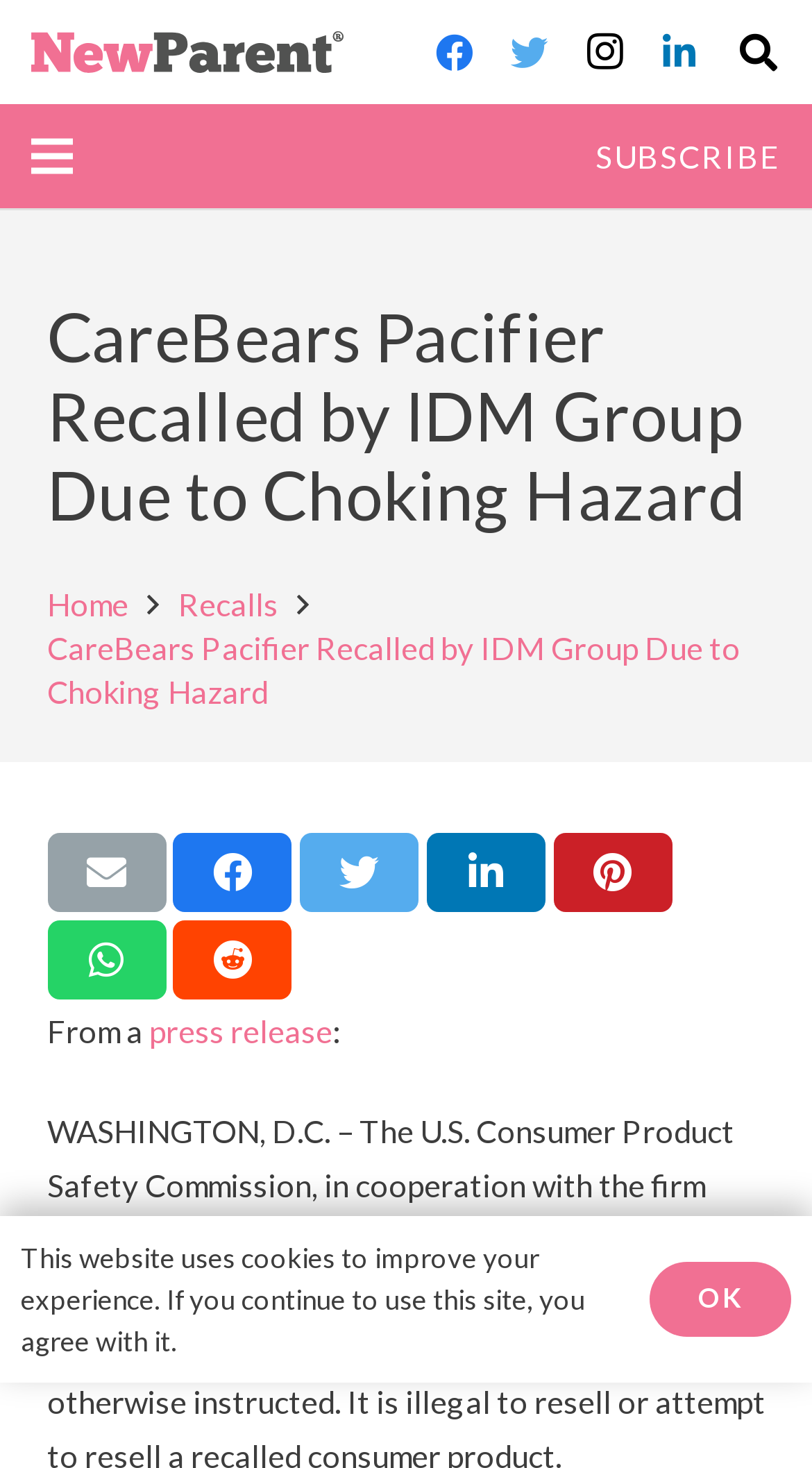Determine the bounding box coordinates of the region to click in order to accomplish the following instruction: "Share this on 'Facebook'". Provide the coordinates as four float numbers between 0 and 1, specifically [left, top, right, bottom].

[0.514, 0.01, 0.606, 0.061]